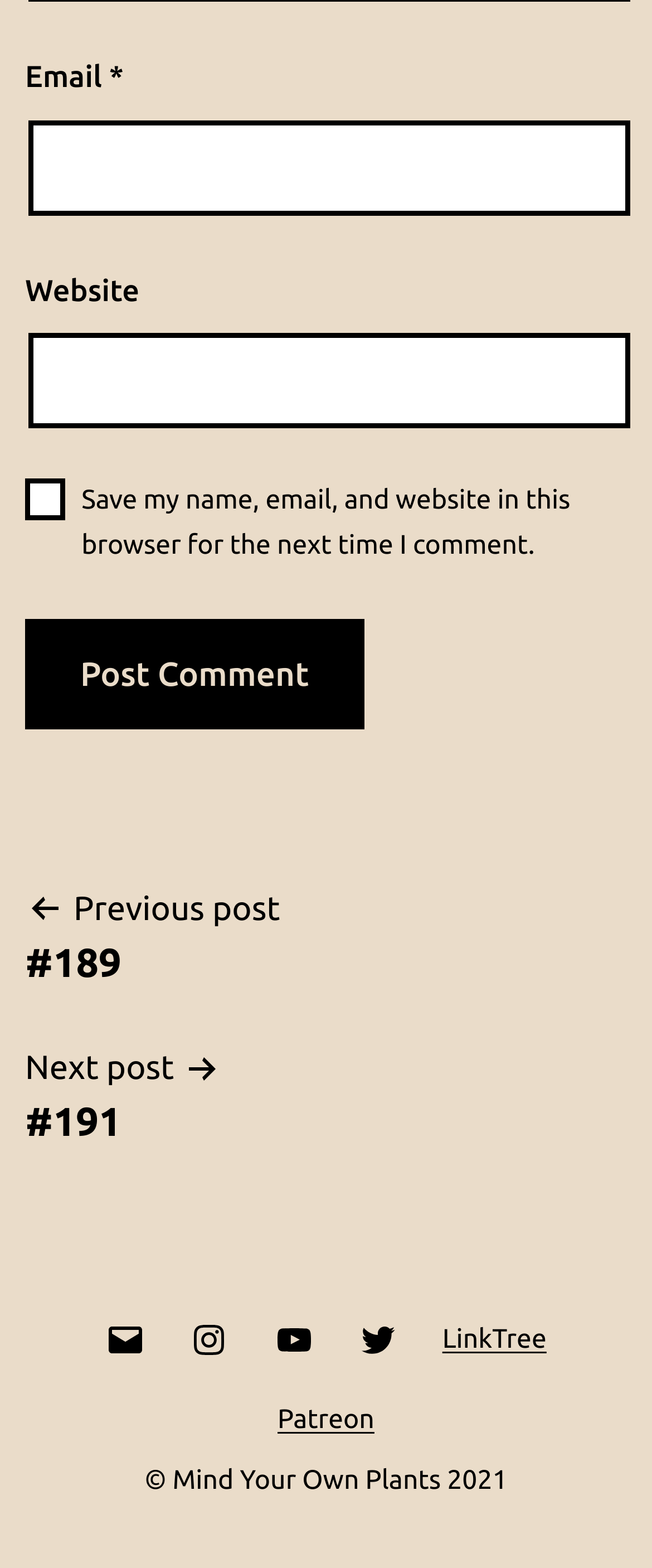Identify the bounding box for the element characterized by the following description: "Previous post#189".

[0.038, 0.561, 0.962, 0.631]